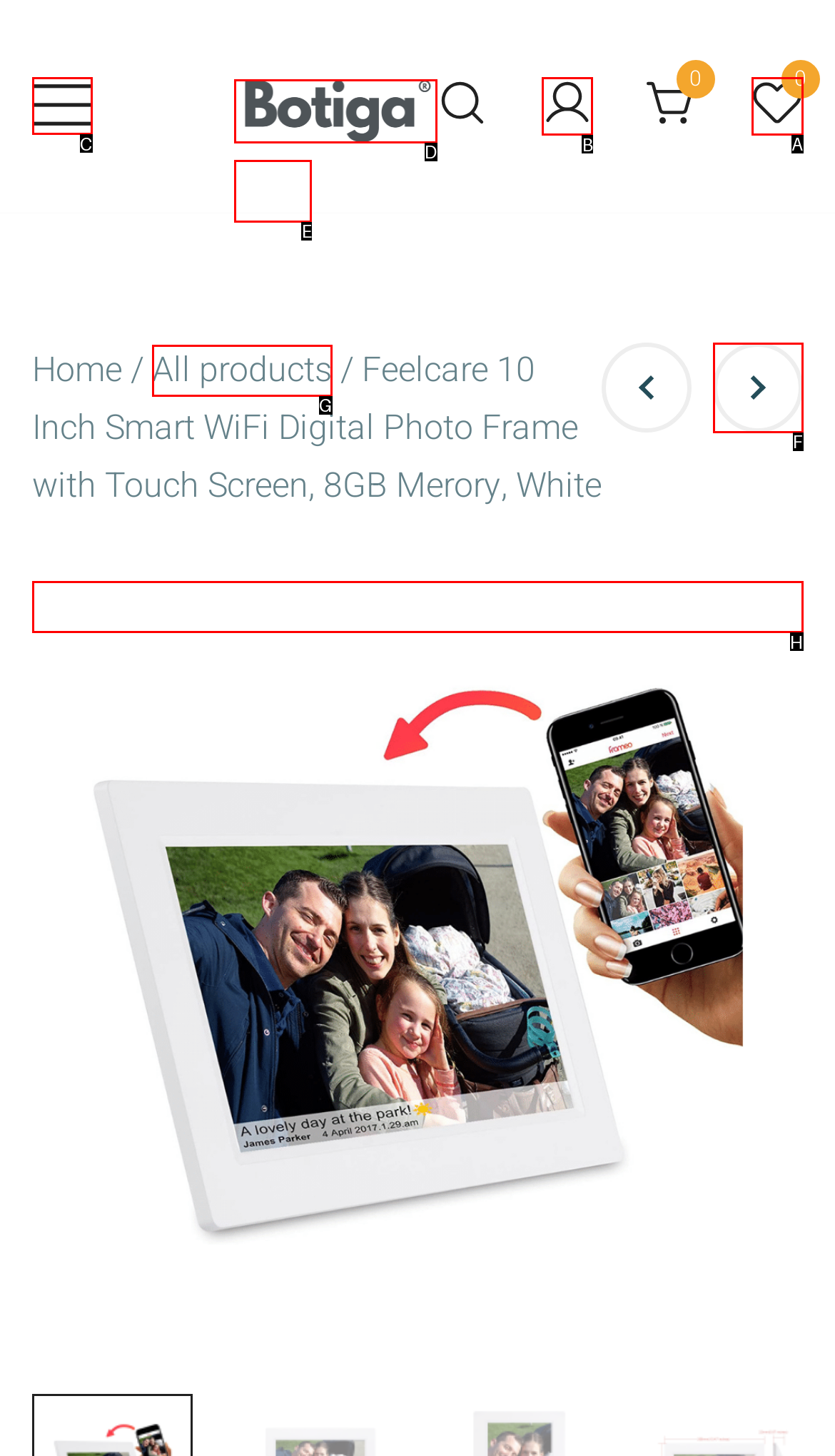From the options shown in the screenshot, tell me which lettered element I need to click to complete the task: Go to your account.

B